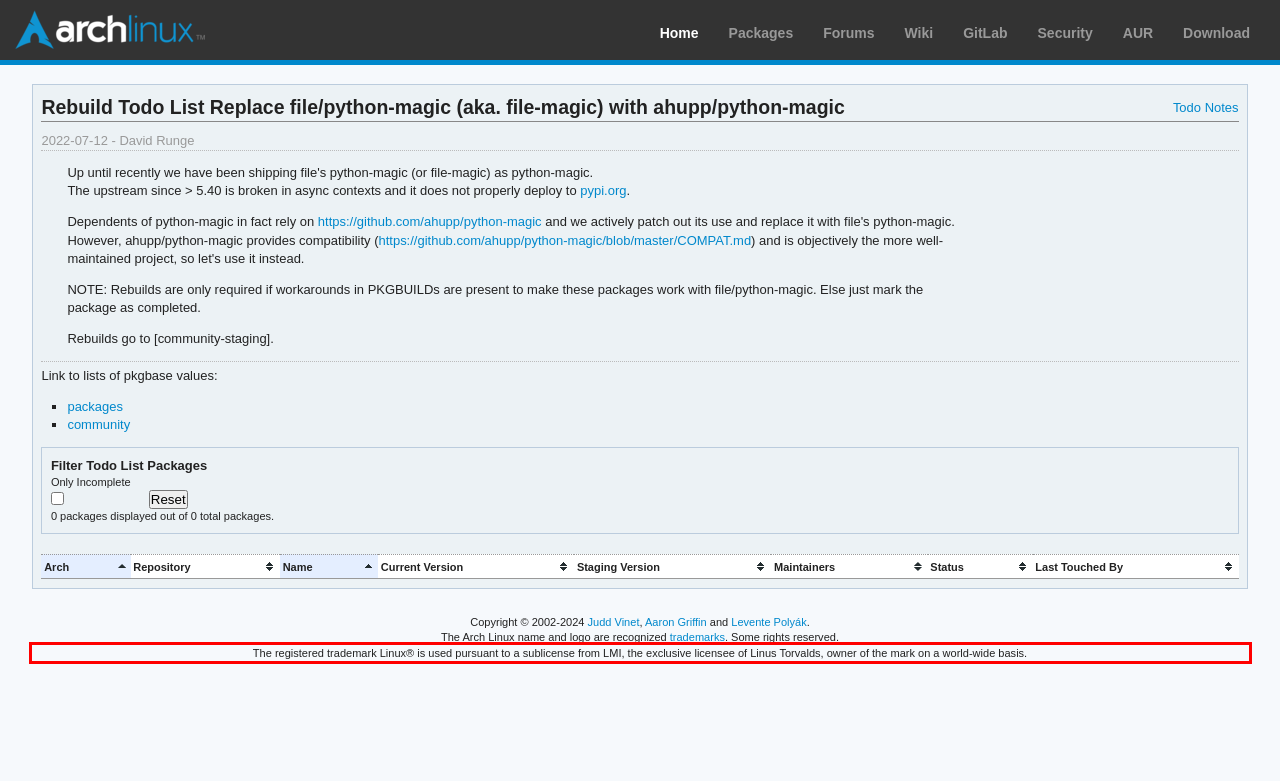There is a UI element on the webpage screenshot marked by a red bounding box. Extract and generate the text content from within this red box.

The registered trademark Linux® is used pursuant to a sublicense from LMI, the exclusive licensee of Linus Torvalds, owner of the mark on a world-wide basis.